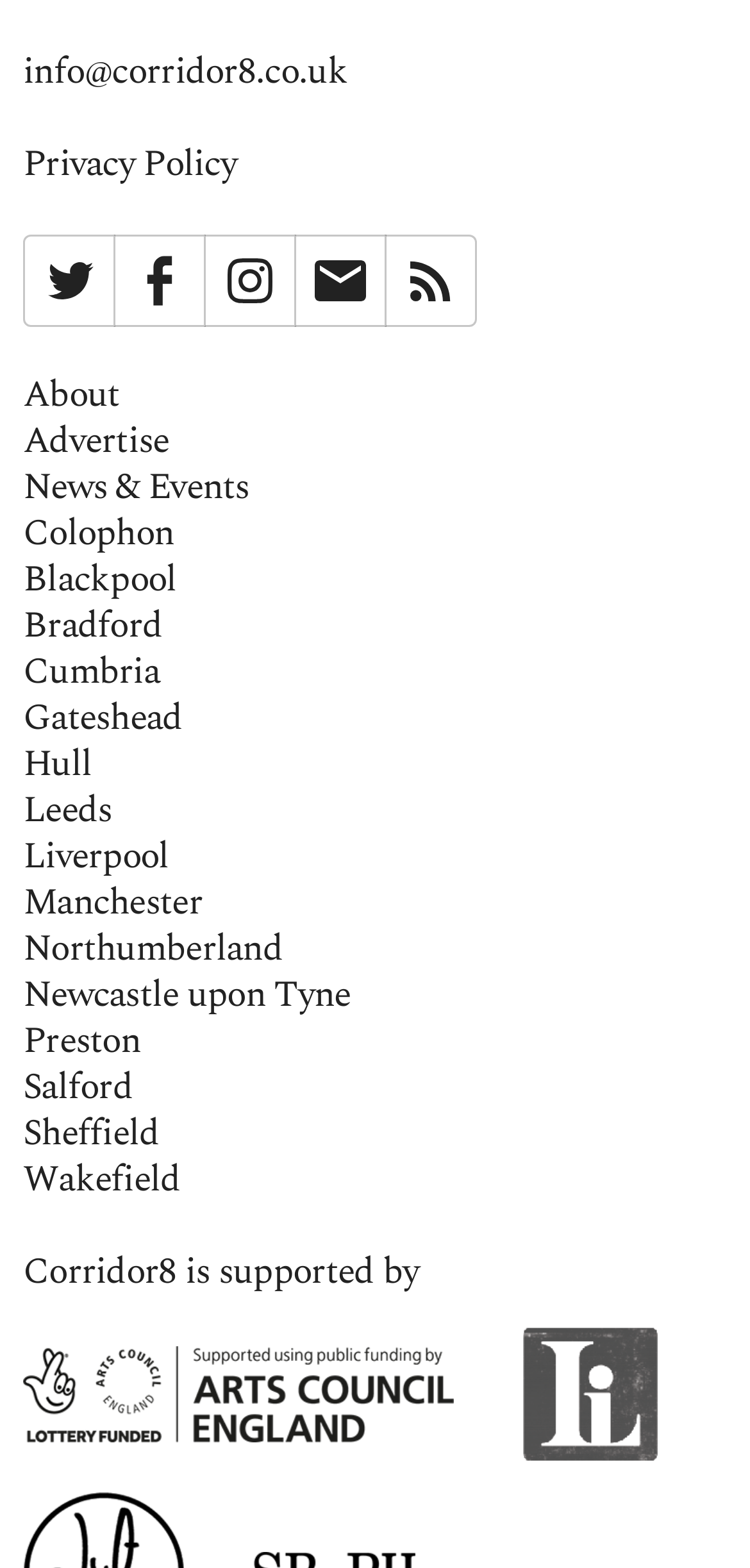Bounding box coordinates are specified in the format (top-left x, top-left y, bottom-right x, bottom-right y). All values are floating point numbers bounded between 0 and 1. Please provide the bounding box coordinate of the region this sentence describes: Colophon

[0.031, 0.326, 0.969, 0.356]